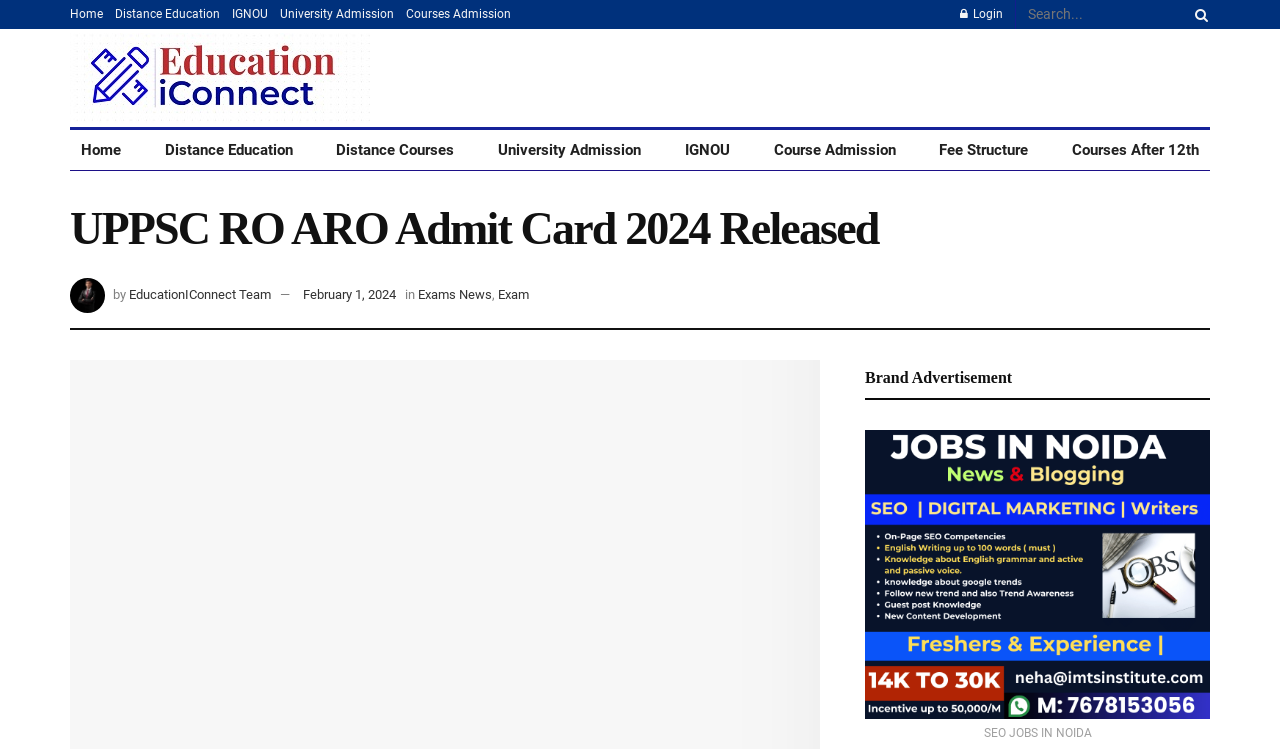Based on what you see in the screenshot, provide a thorough answer to this question: What is the purpose of the textbox on the top right corner?

The textbox on the top right corner has a bounding box coordinate of [0.803, 0.0, 0.945, 0.039] and its OCR text is 'Search...'. This suggests that the purpose of the textbox is for searching.